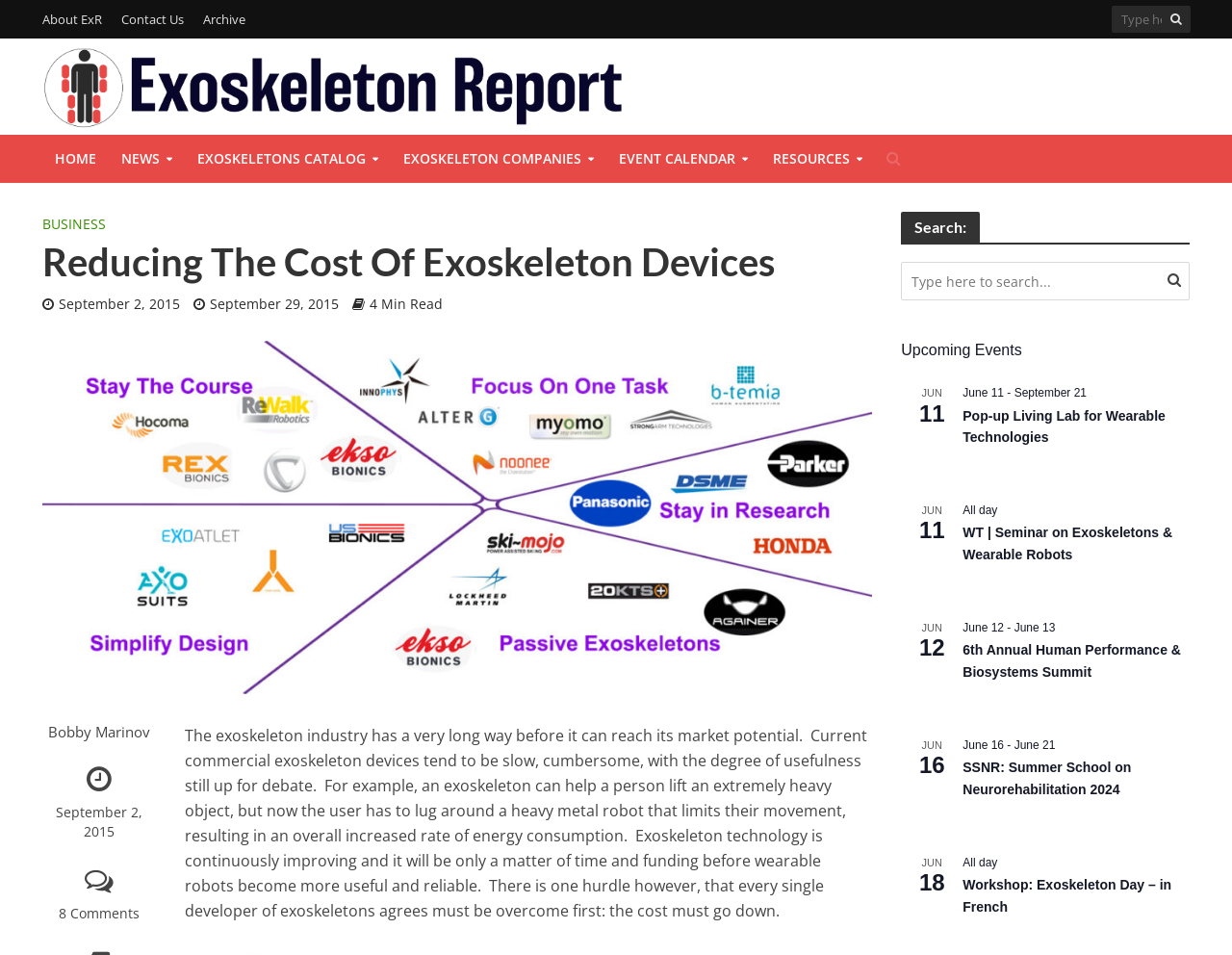What is the date of the article 'Reducing The Cost Of Exoskeleton Devices'?
Based on the image, answer the question in a detailed manner.

The article 'Reducing The Cost Of Exoskeleton Devices' was published on September 2, 2015 as indicated by the text 'September 2, 2015' above the article title.